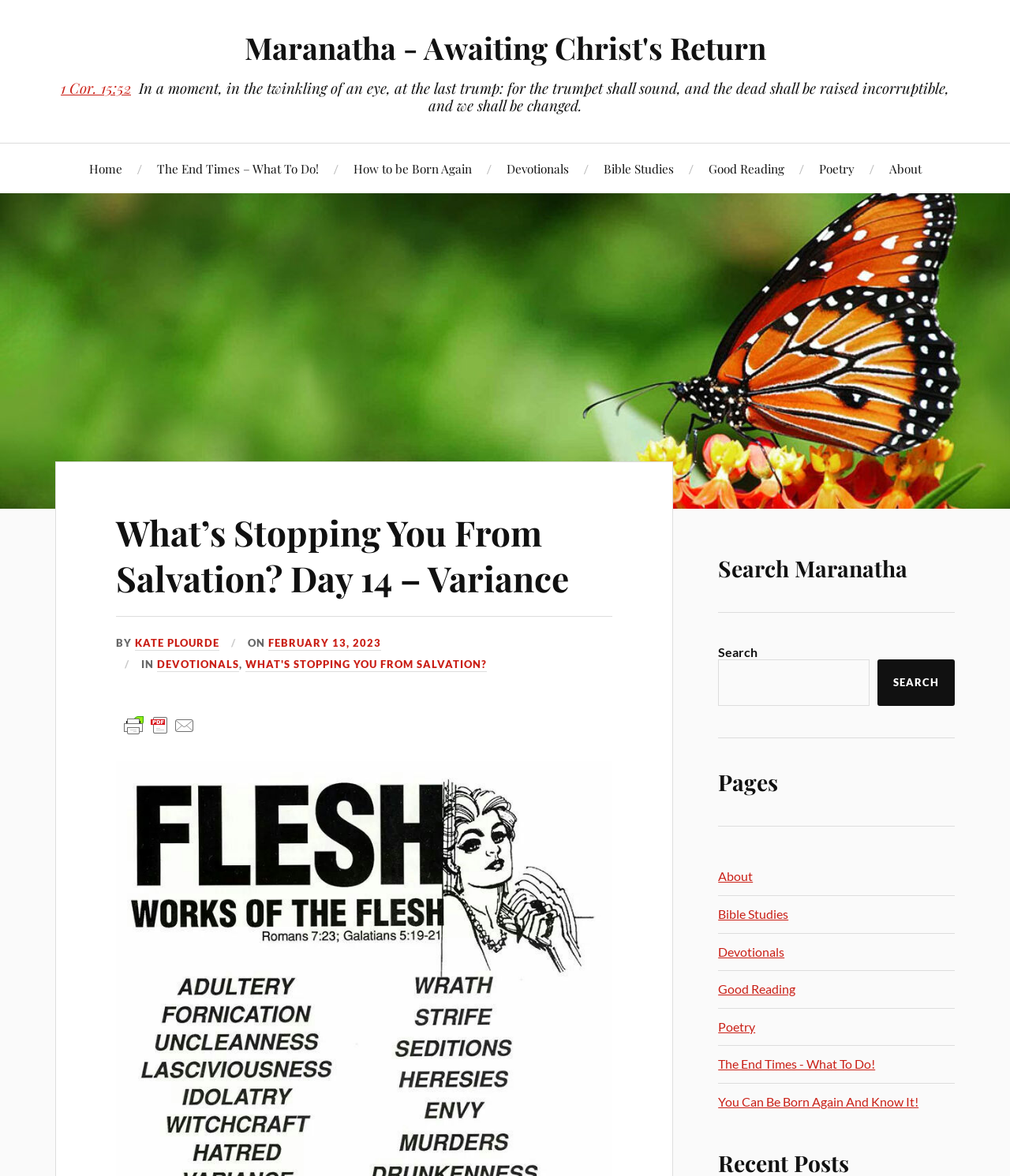Using the description "Av. Juarez 1102", locate and provide the bounding box of the UI element.

None